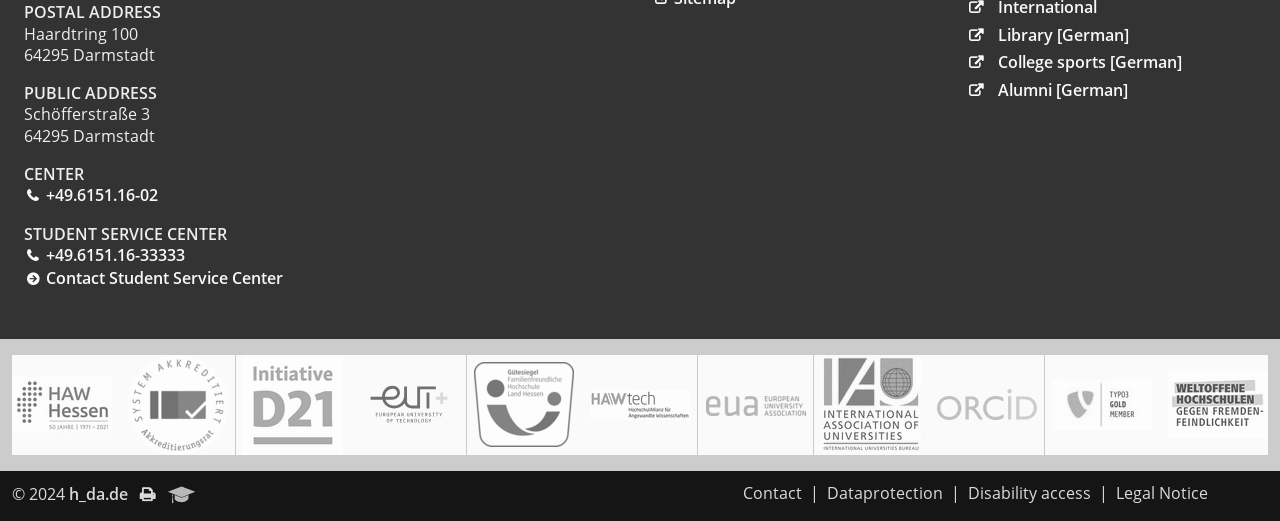How many links are there in the footer section?
Please provide a comprehensive answer based on the visual information in the image.

I counted the number of links in the footer section by looking at the link elements at the bottom of the webpage. I found 7 links: 'Contact', 'Dataprotection', 'Disability access', 'Legal Notice', 'h_da.de', 'Link Alumni Website', and 'PID: 022540'.